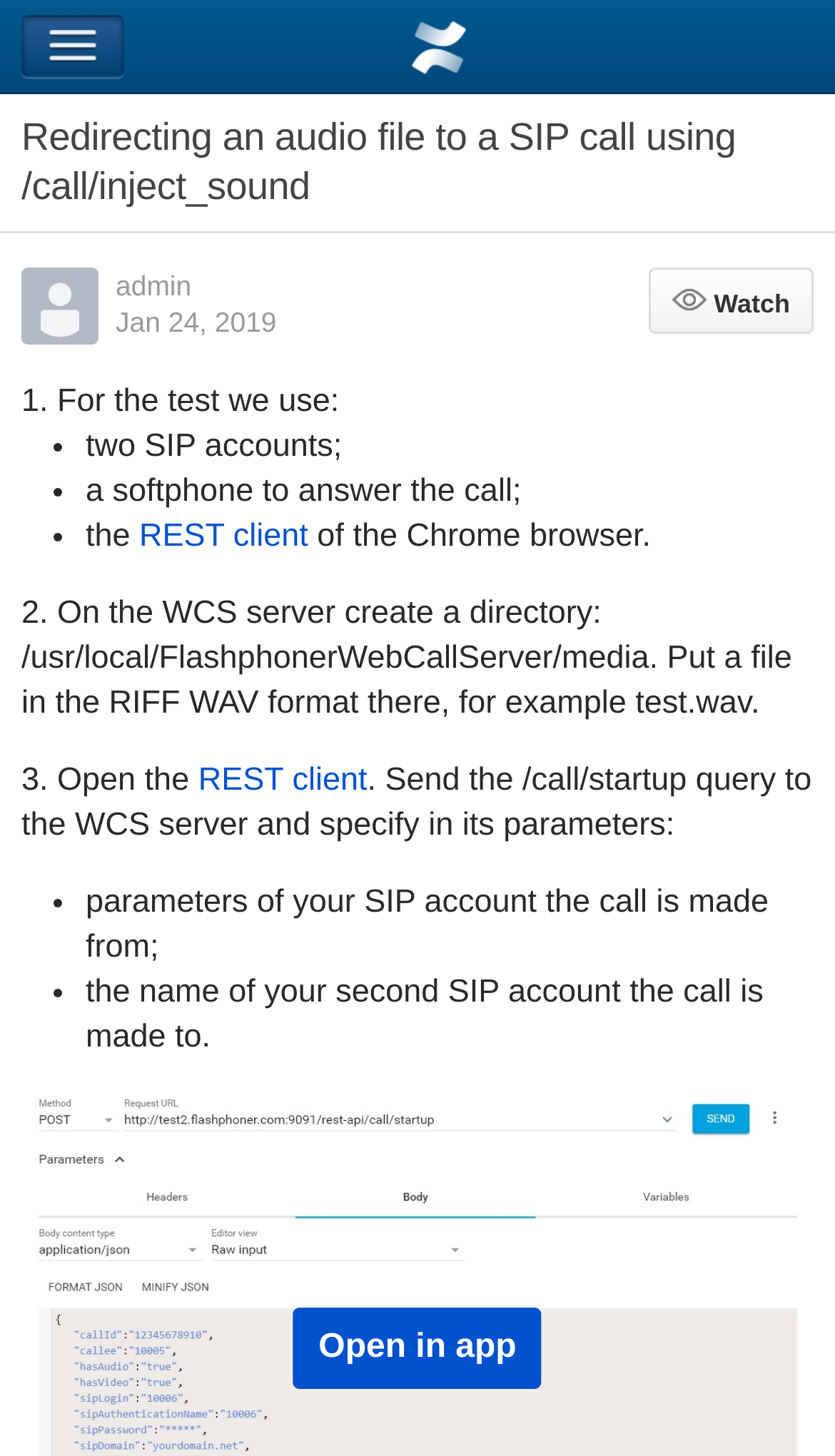Bounding box coordinates are specified in the format (top-left x, top-left y, bottom-right x, bottom-right y). All values are floating point numbers bounded between 0 and 1. Please provide the bounding box coordinate of the region this sentence describes: REST client

[0.237, 0.523, 0.44, 0.548]